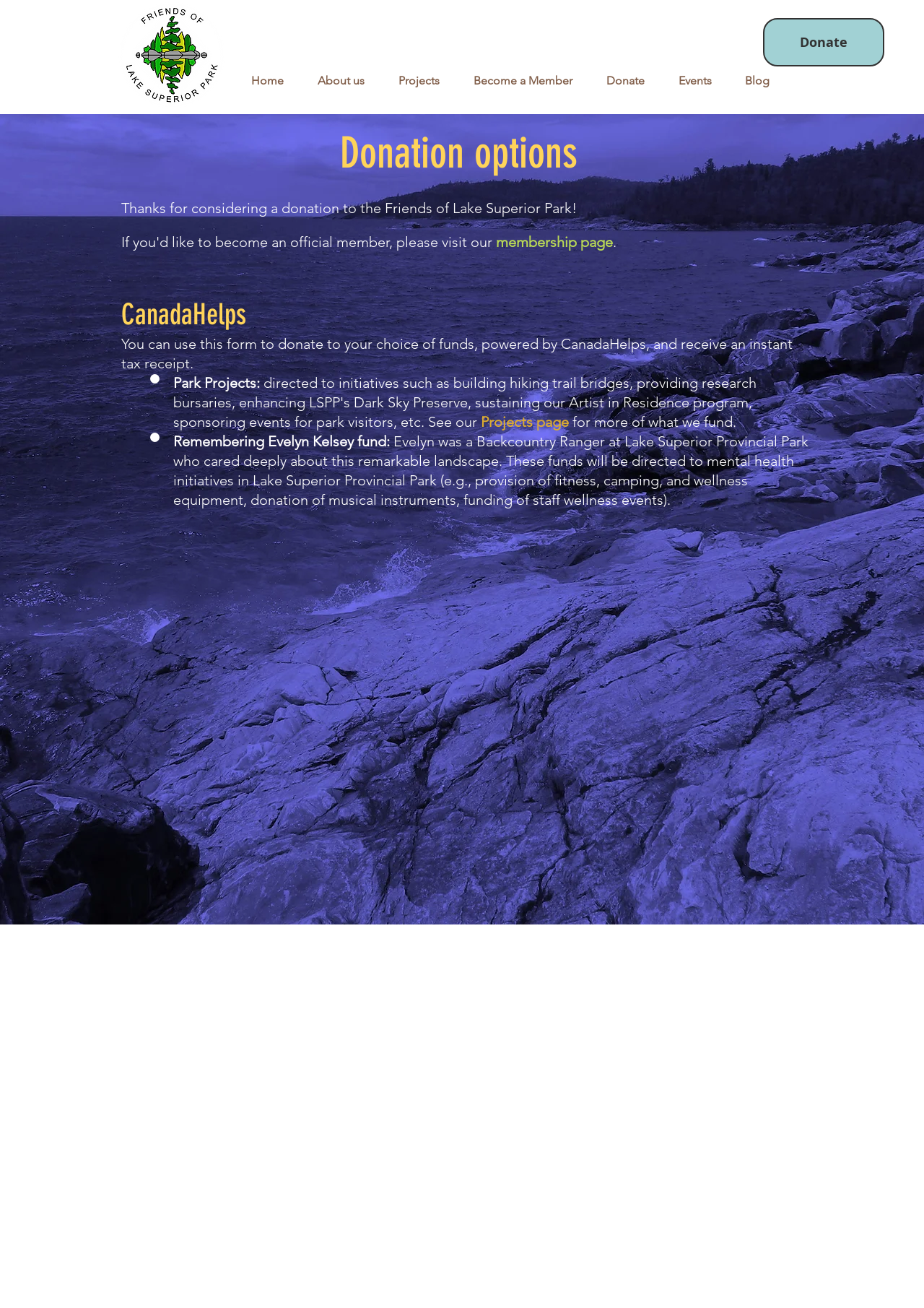Identify the bounding box coordinates for the UI element described as: "title="Higher Education in Azerbaijan"".

None